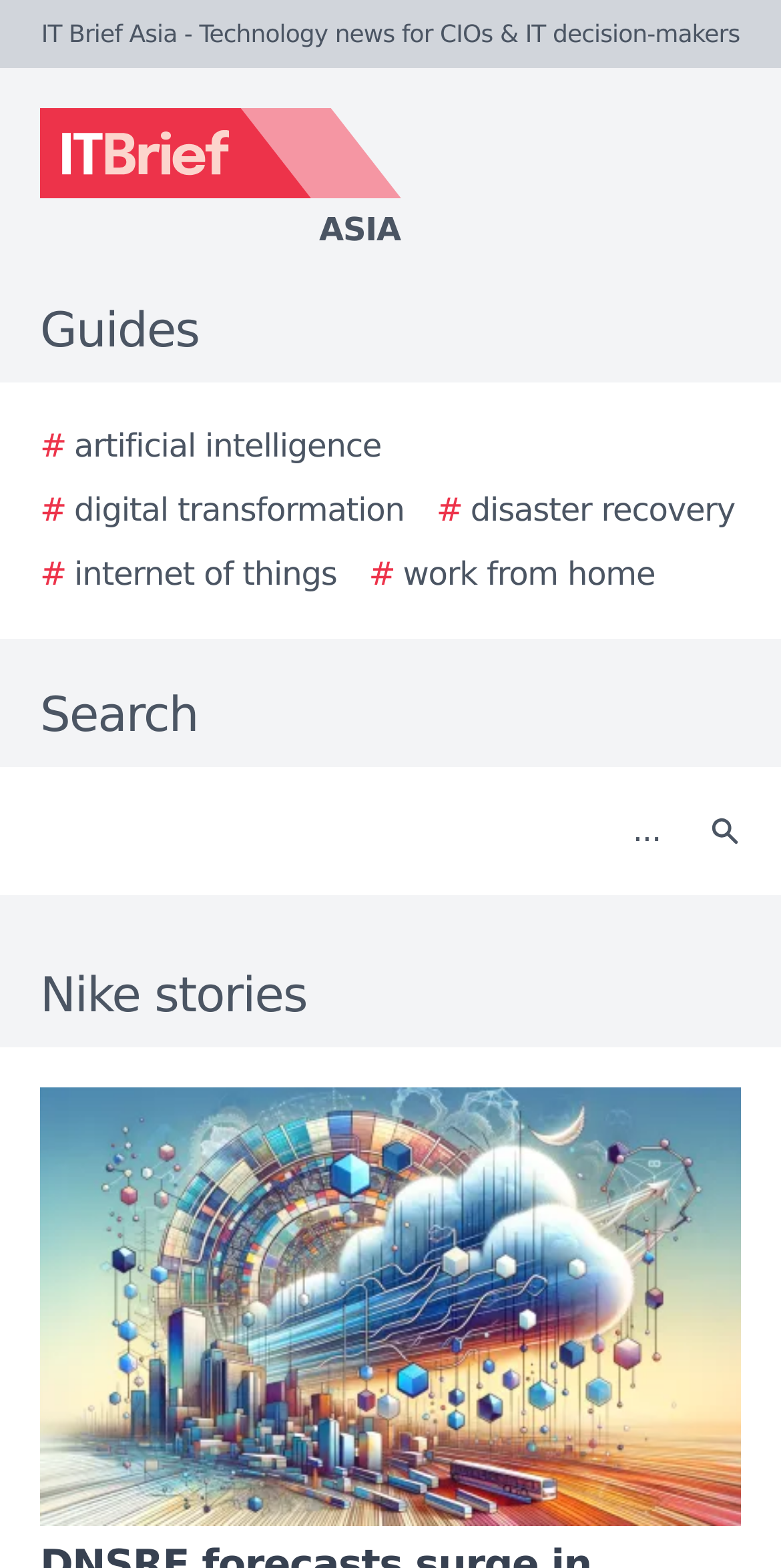What is the purpose of the textbox?
Examine the image and give a concise answer in one word or a short phrase.

Search